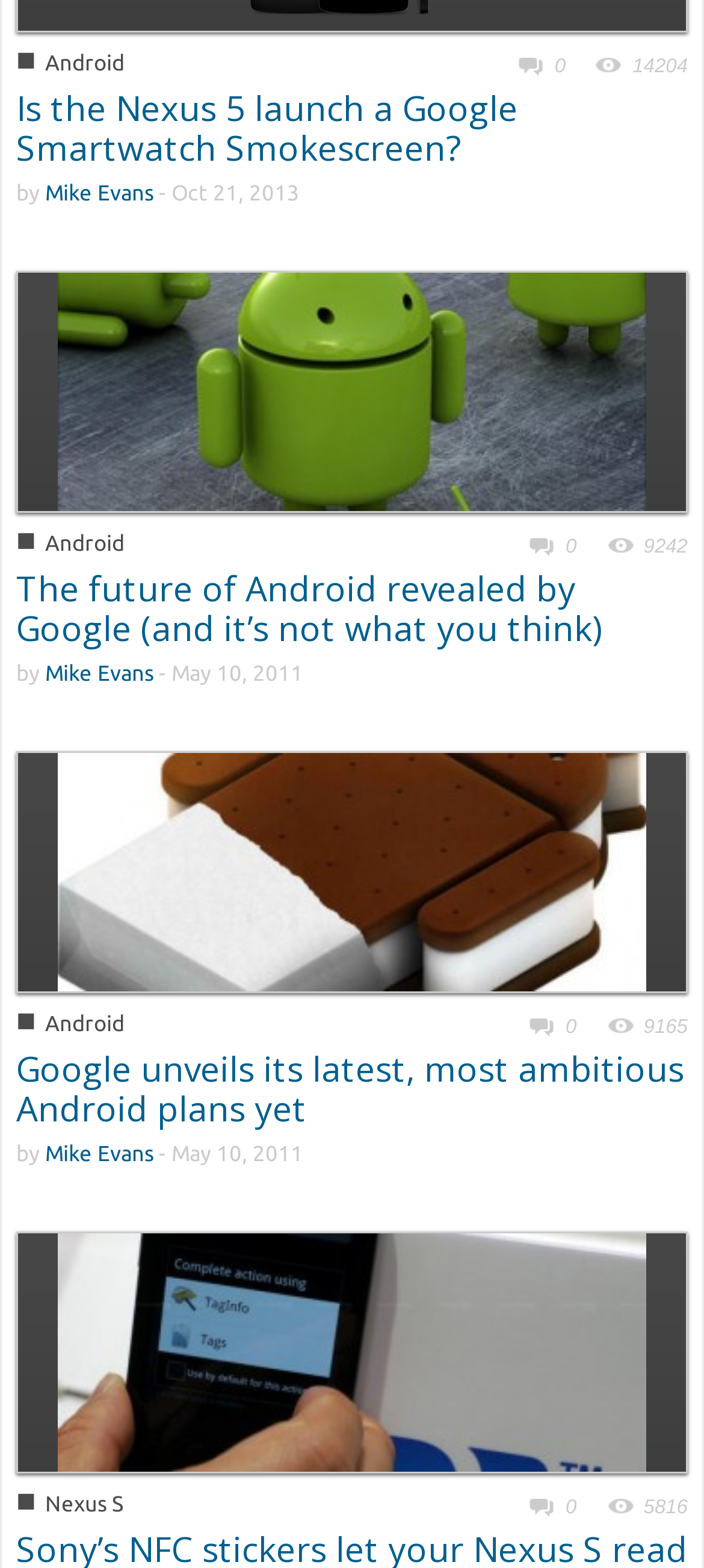Identify the bounding box for the element characterized by the following description: "0".

[0.716, 0.954, 0.819, 0.968]